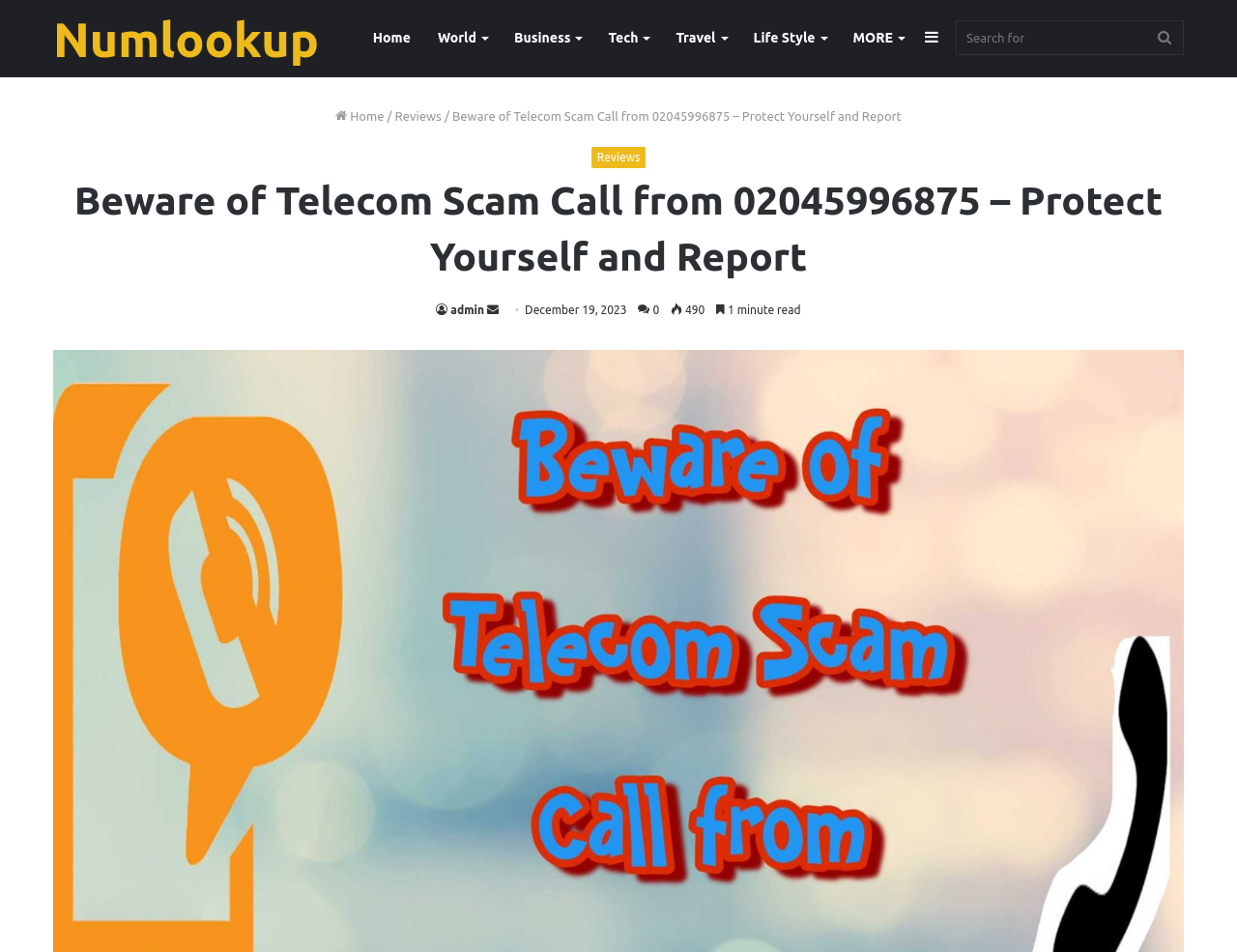Locate the bounding box coordinates of the clickable area needed to fulfill the instruction: "Explore Bing".

None